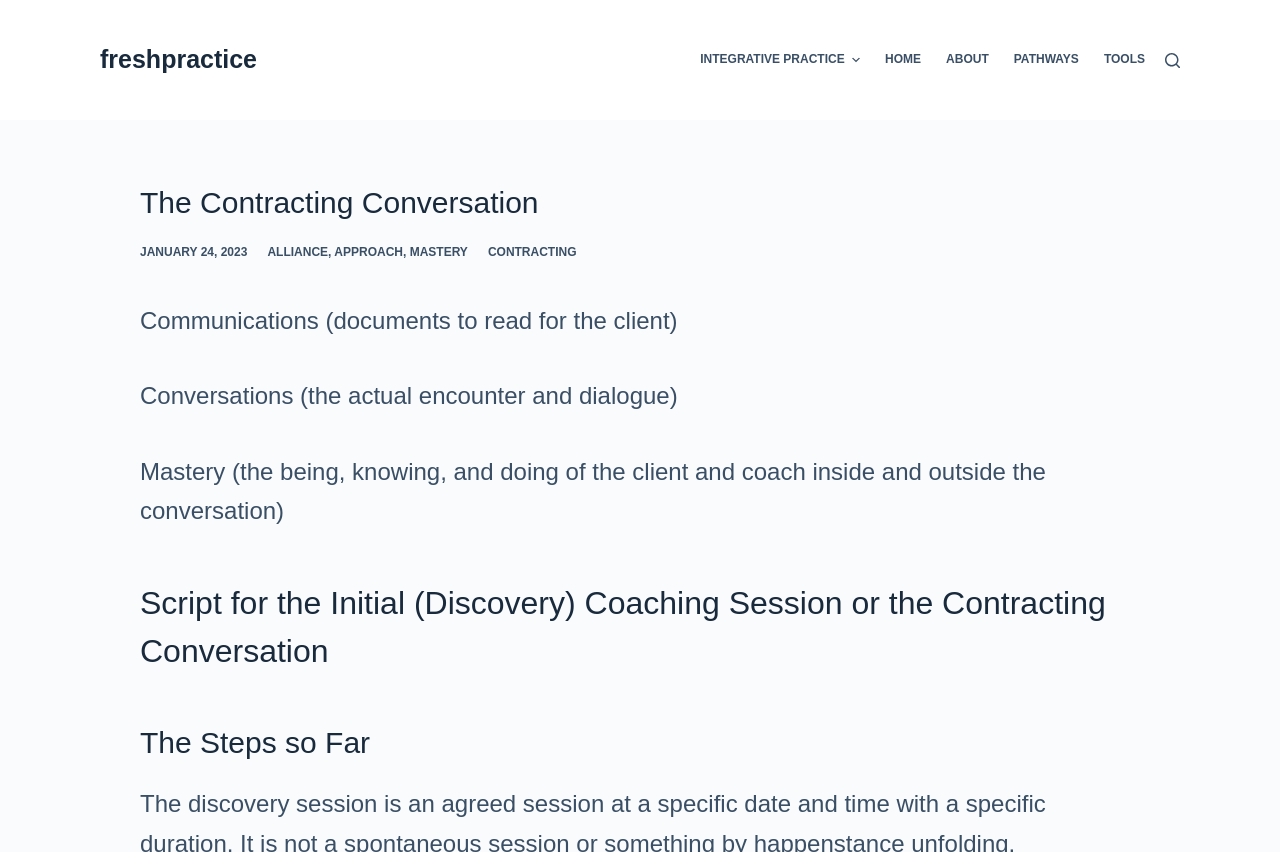Using the information in the image, give a comprehensive answer to the question: 
What is the date mentioned on the webpage?

I found the date mentioned on the webpage, which is 'JANUARY 24, 2023', located below the main heading 'The Contracting Conversation'.